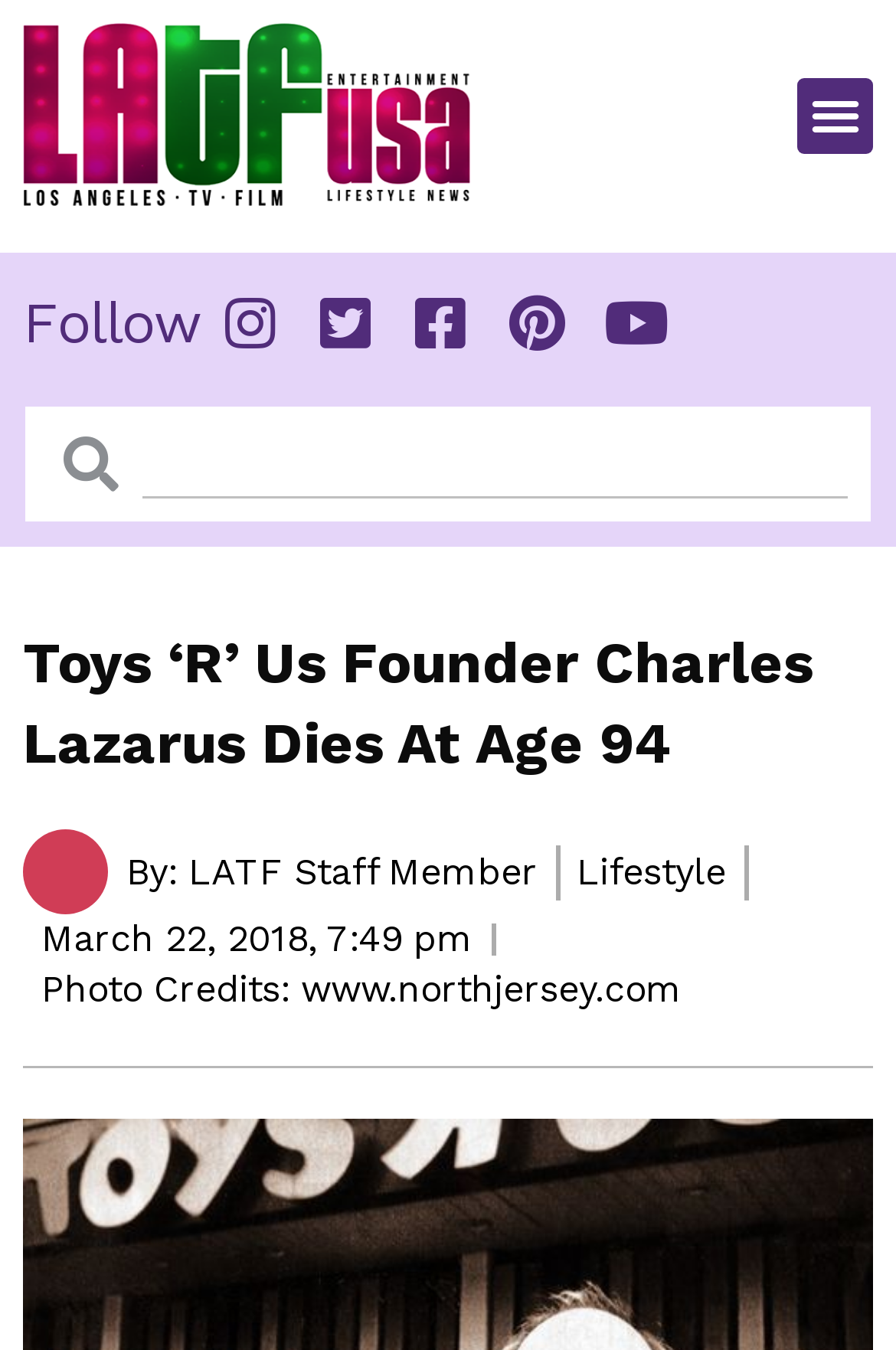Identify the bounding box of the UI element described as follows: "parent_node: Search name="s"". Provide the coordinates as four float numbers in the range of 0 to 1 [left, top, right, bottom].

[0.158, 0.302, 0.946, 0.37]